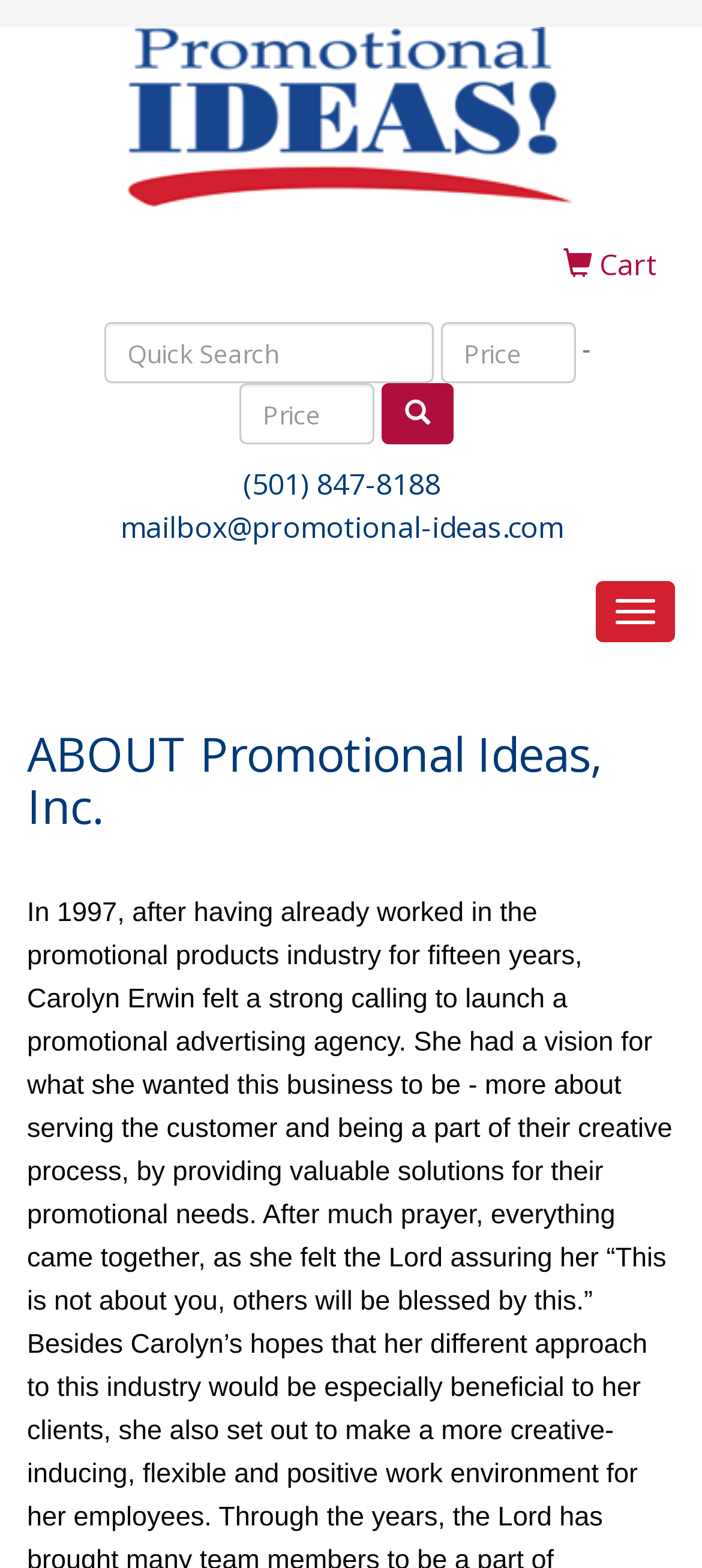Please identify the bounding box coordinates of the element's region that needs to be clicked to fulfill the following instruction: "Learn about the company". The bounding box coordinates should consist of four float numbers between 0 and 1, i.e., [left, top, right, bottom].

[0.038, 0.465, 0.962, 0.53]